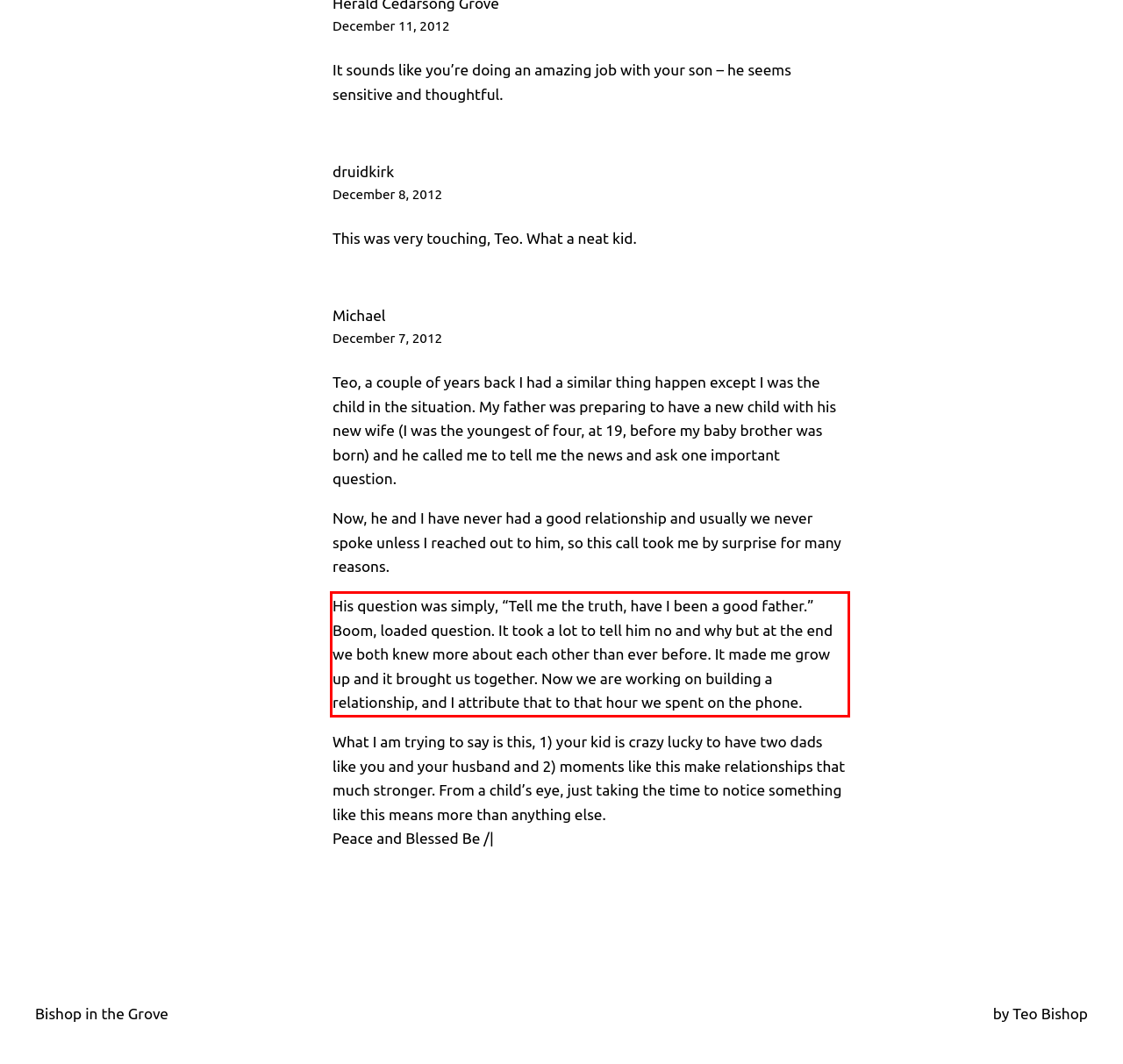Locate the red bounding box in the provided webpage screenshot and use OCR to determine the text content inside it.

His question was simply, “Tell me the truth, have I been a good father.” Boom, loaded question. It took a lot to tell him no and why but at the end we both knew more about each other than ever before. It made me grow up and it brought us together. Now we are working on building a relationship, and I attribute that to that hour we spent on the phone.